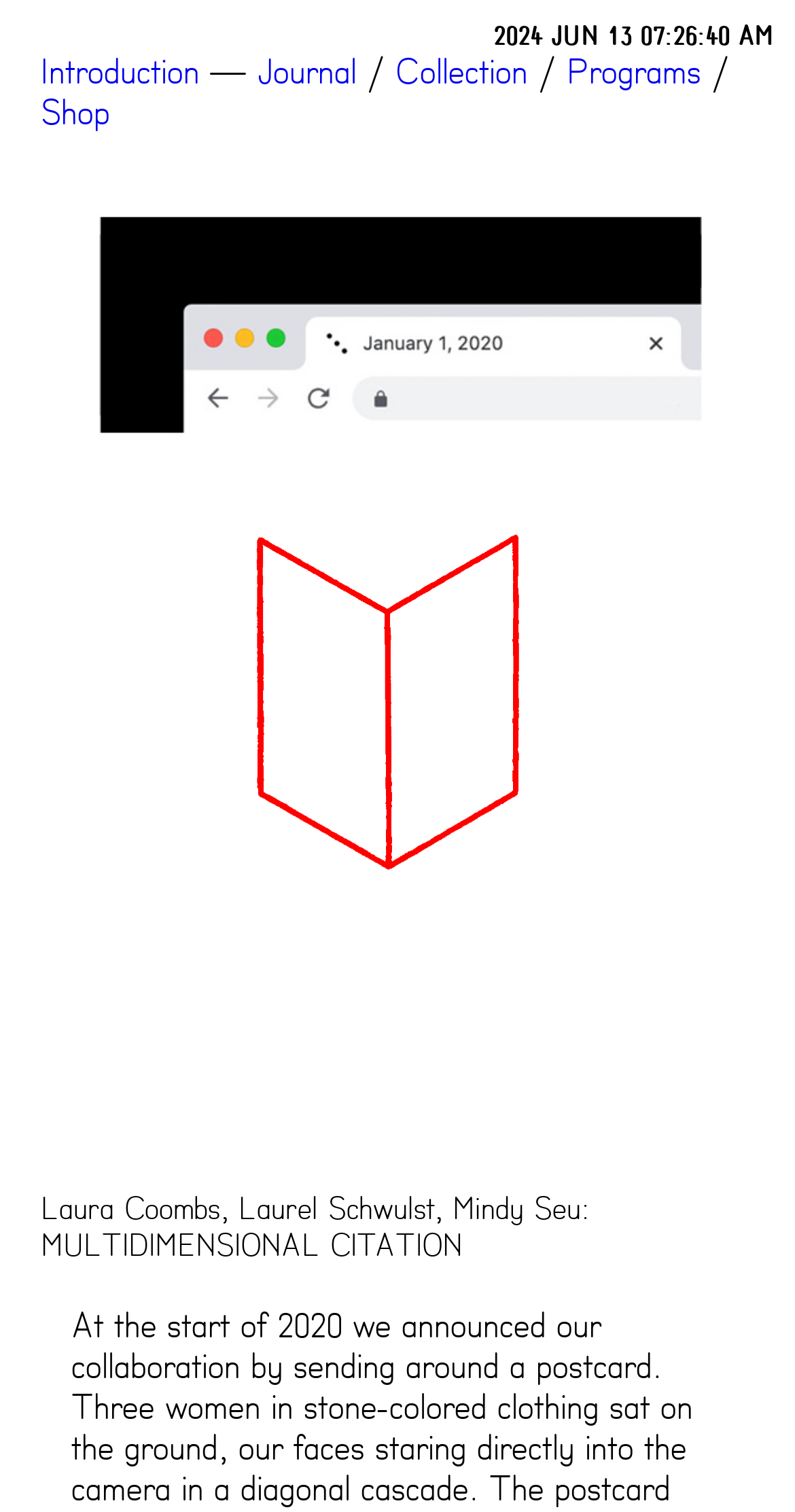What is the date mentioned on the top?
Look at the image and provide a short answer using one word or a phrase.

2024 JUN 13 07:26:40 AM